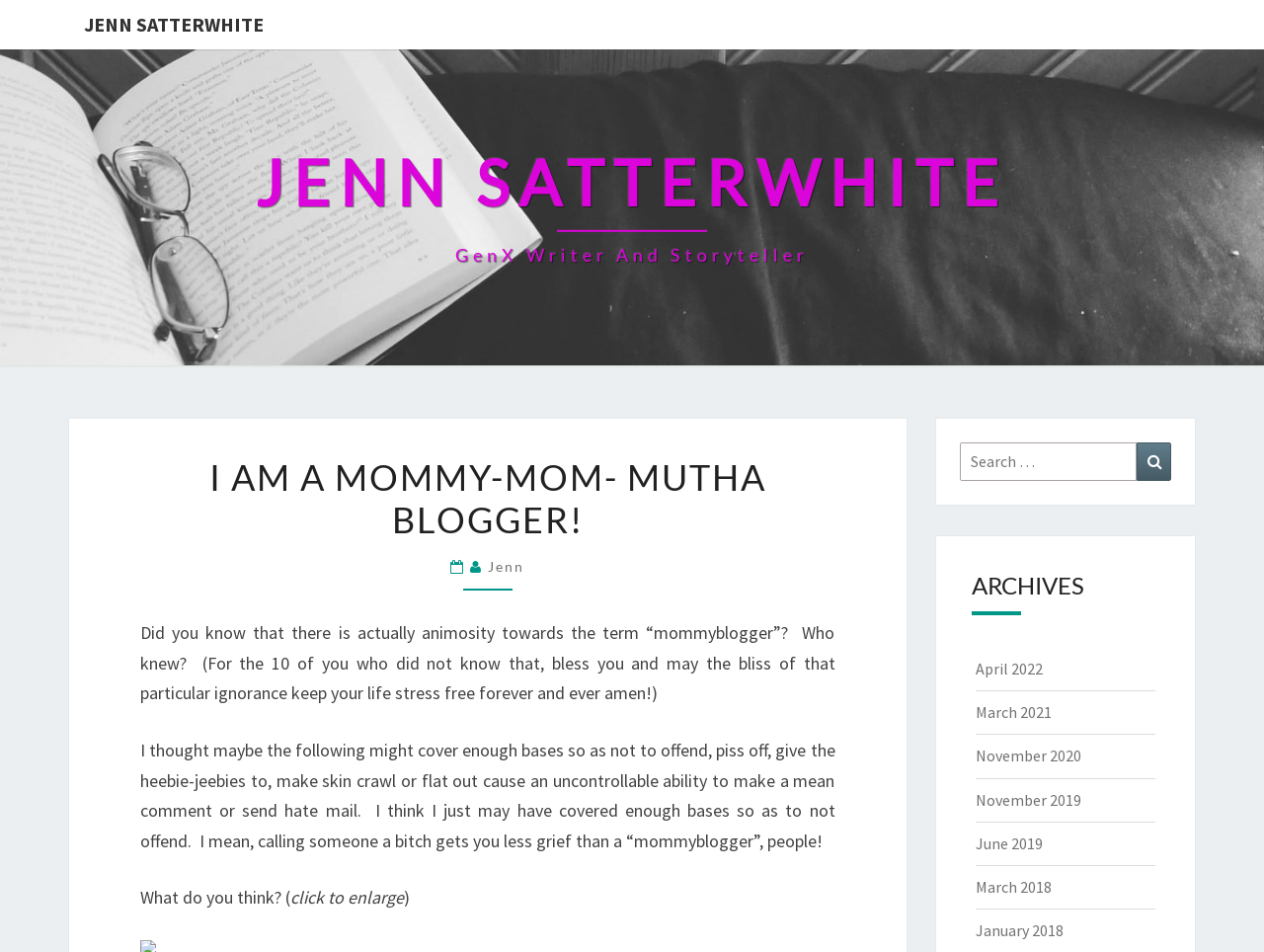Find the bounding box coordinates of the clickable element required to execute the following instruction: "View archives from April 2022". Provide the coordinates as four float numbers between 0 and 1, i.e., [left, top, right, bottom].

[0.771, 0.692, 0.825, 0.713]